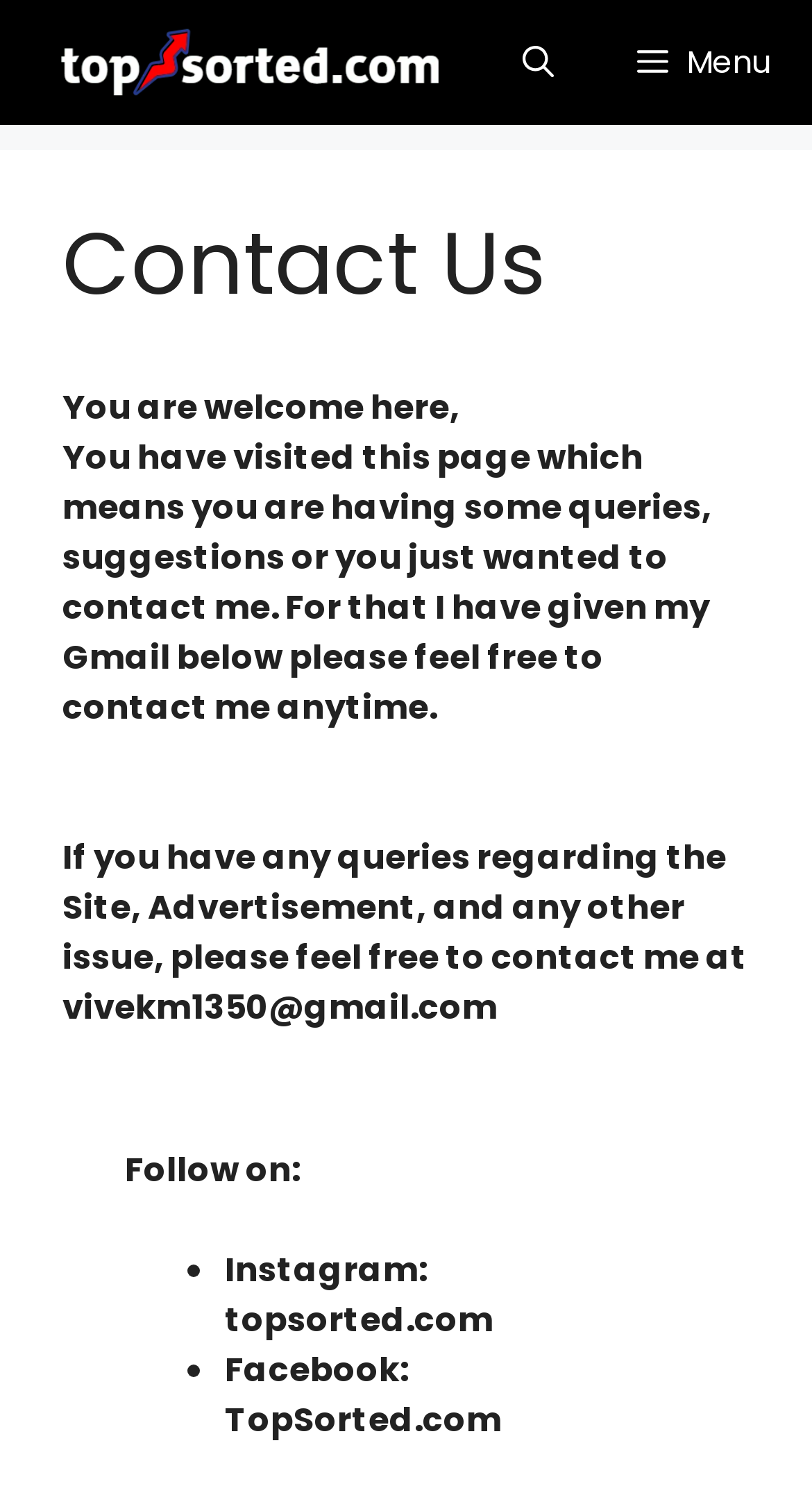What is the text above the social media list?
Answer the question with as much detail as possible.

I found the text above the social media list by looking at the element that is above the list of social media platforms. The text says 'Follow on:'.